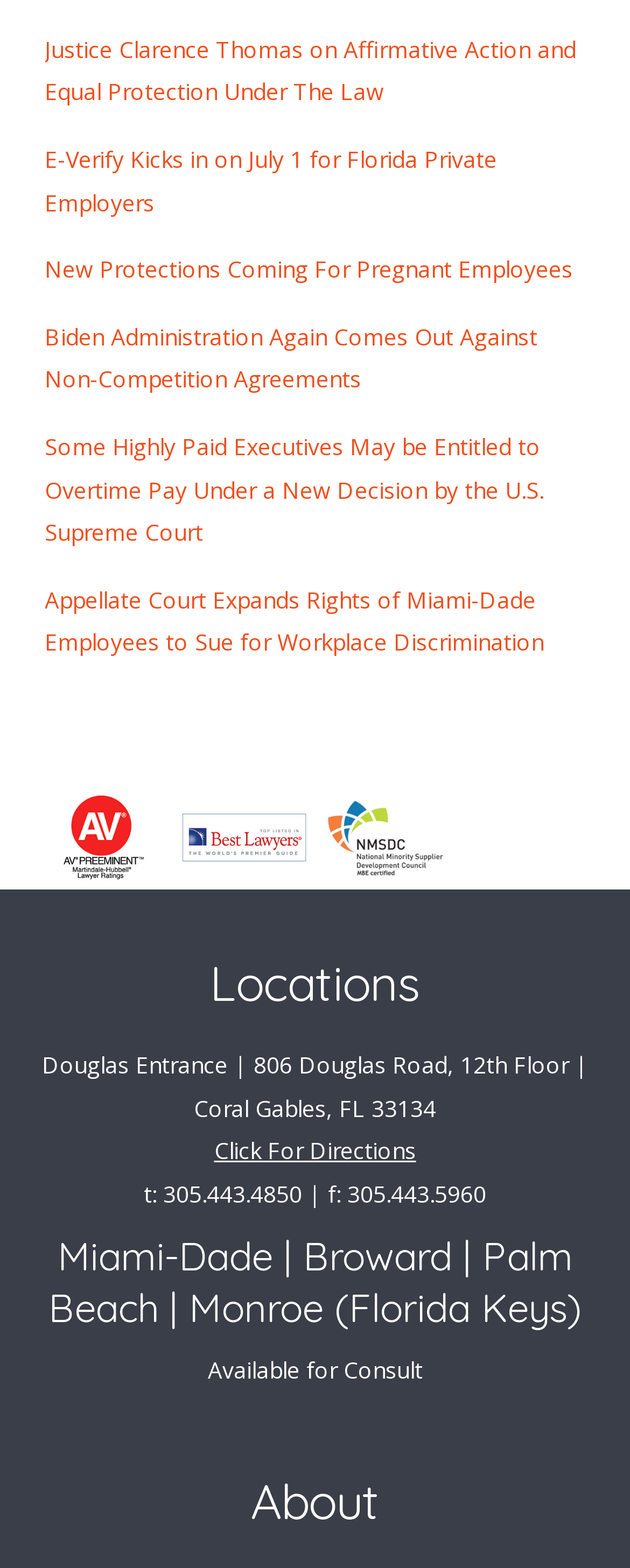Highlight the bounding box coordinates of the element you need to click to perform the following instruction: "Click on the NMSDC link."

[0.512, 0.507, 0.71, 0.562]